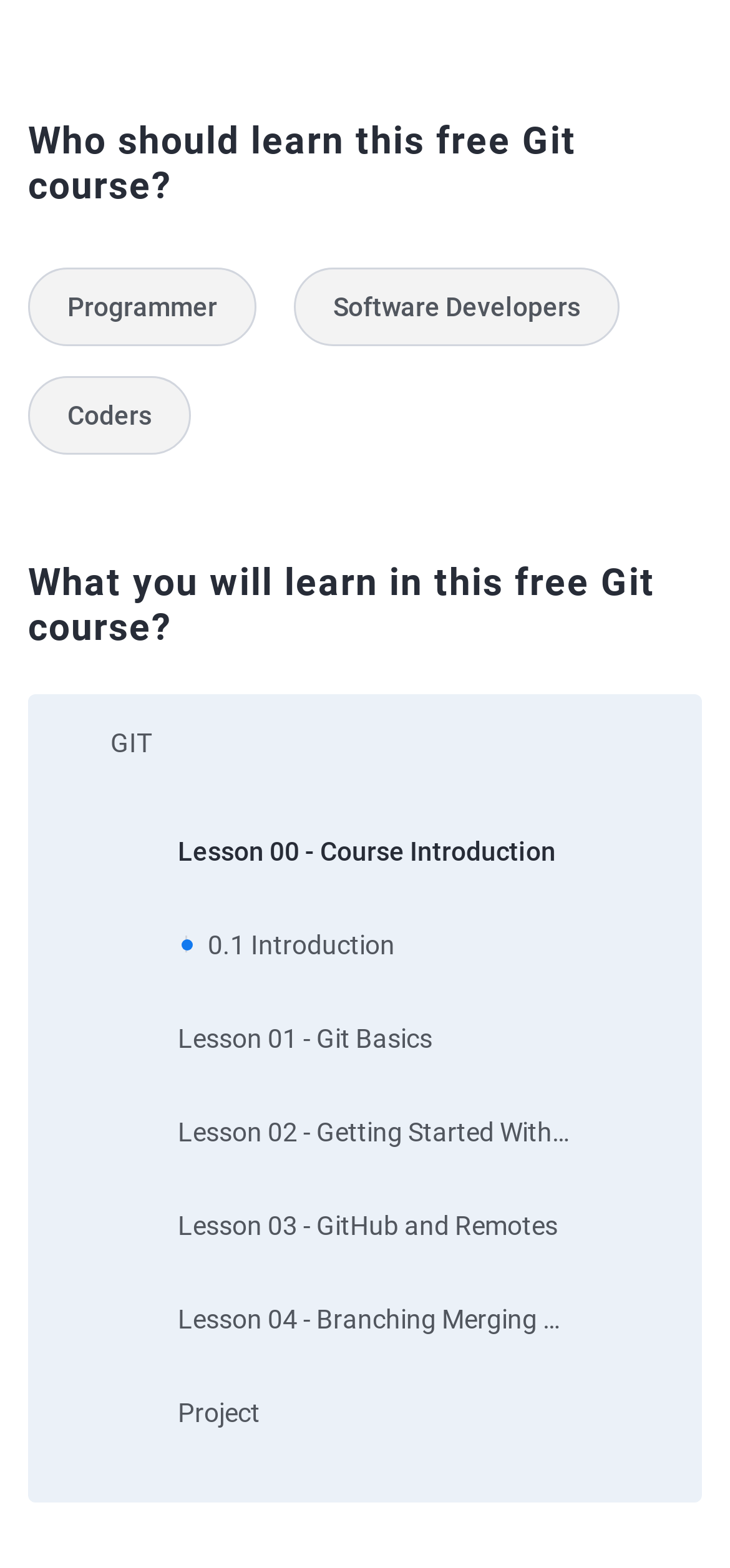What is the topic of Lesson 03?
Based on the screenshot, respond with a single word or phrase.

GitHub and Remotes